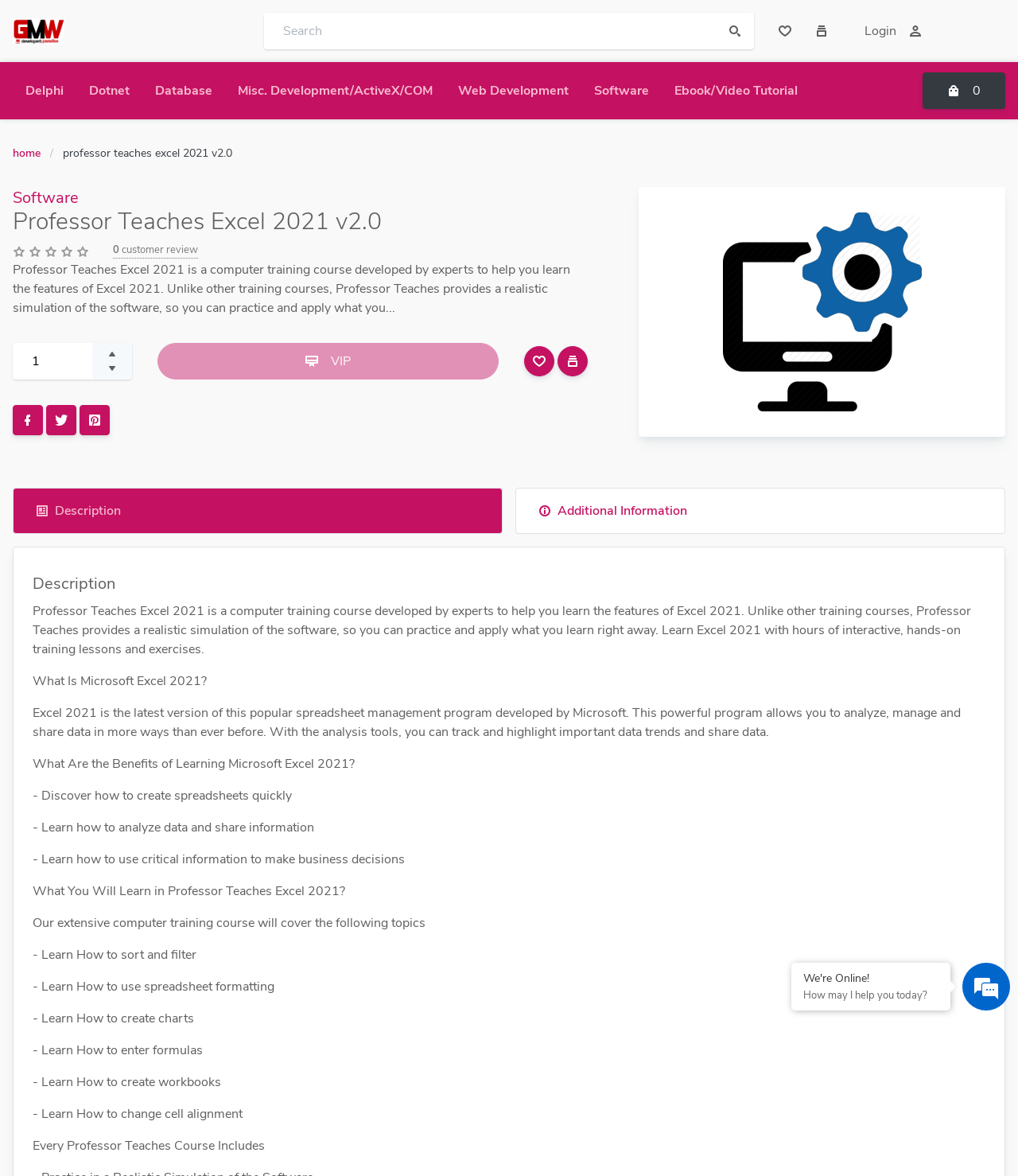Illustrate the webpage thoroughly, mentioning all important details.

This webpage is about Professor Teaches Excel 2021 v2.0, a computer training course. At the top left corner, there is a logo and a link to "GETMYWAREZ". Next to it, there is a search box and a button with a magnifying glass icon. On the top right corner, there are several links, including "Login" and social media icons.

Below the top section, there are several categories listed, including "Delphi", "Dotnet", "Database", and "Web Development". These categories are arranged horizontally and take up about half of the screen width.

The main content of the webpage is divided into several sections. The first section has a heading "Software" and a subheading "Professor Teaches Excel 2021 v2.0". Below it, there is a brief description of the course, which explains that it is a computer training course developed by experts to help users learn the features of Excel 2021.

The next section has a heading "Description" and provides more detailed information about the course. It explains that the course provides a realistic simulation of the software, allowing users to practice and apply what they learn. There are also several paragraphs that describe the benefits of learning Microsoft Excel 2021, including creating spreadsheets quickly, analyzing data, and making business decisions.

The following sections list the topics that will be covered in the course, including sorting and filtering, spreadsheet formatting, creating charts, entering formulas, and creating workbooks. There is also a section that explains what is included in every Professor Teaches course.

At the bottom of the page, there is a section with a heading "We're Online!" and a paragraph that asks "How may I help you today?".